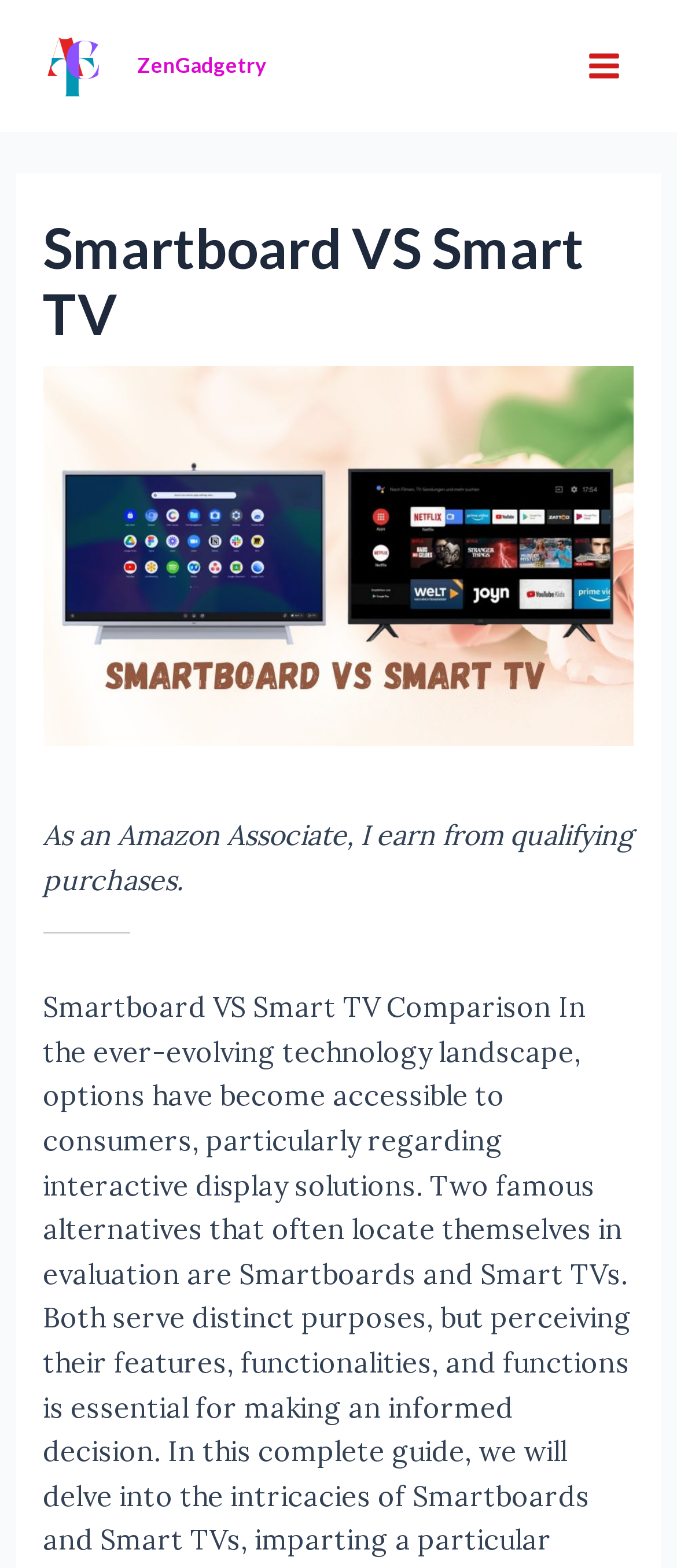Show the bounding box coordinates for the HTML element described as: "Main Menu".

[0.836, 0.018, 0.949, 0.066]